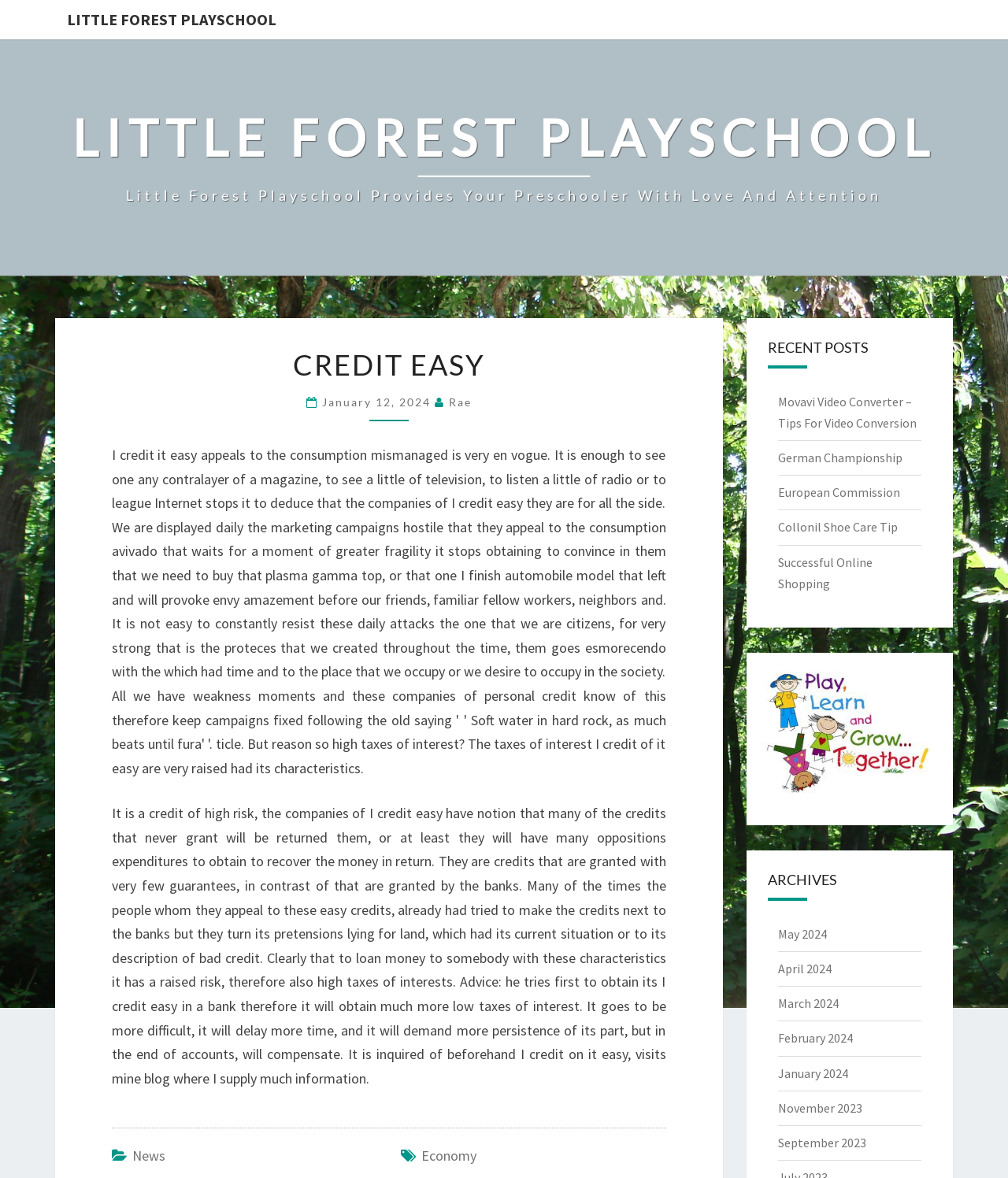What is the name of the playschool?
Please use the image to provide a one-word or short phrase answer.

Little Forest Playschool